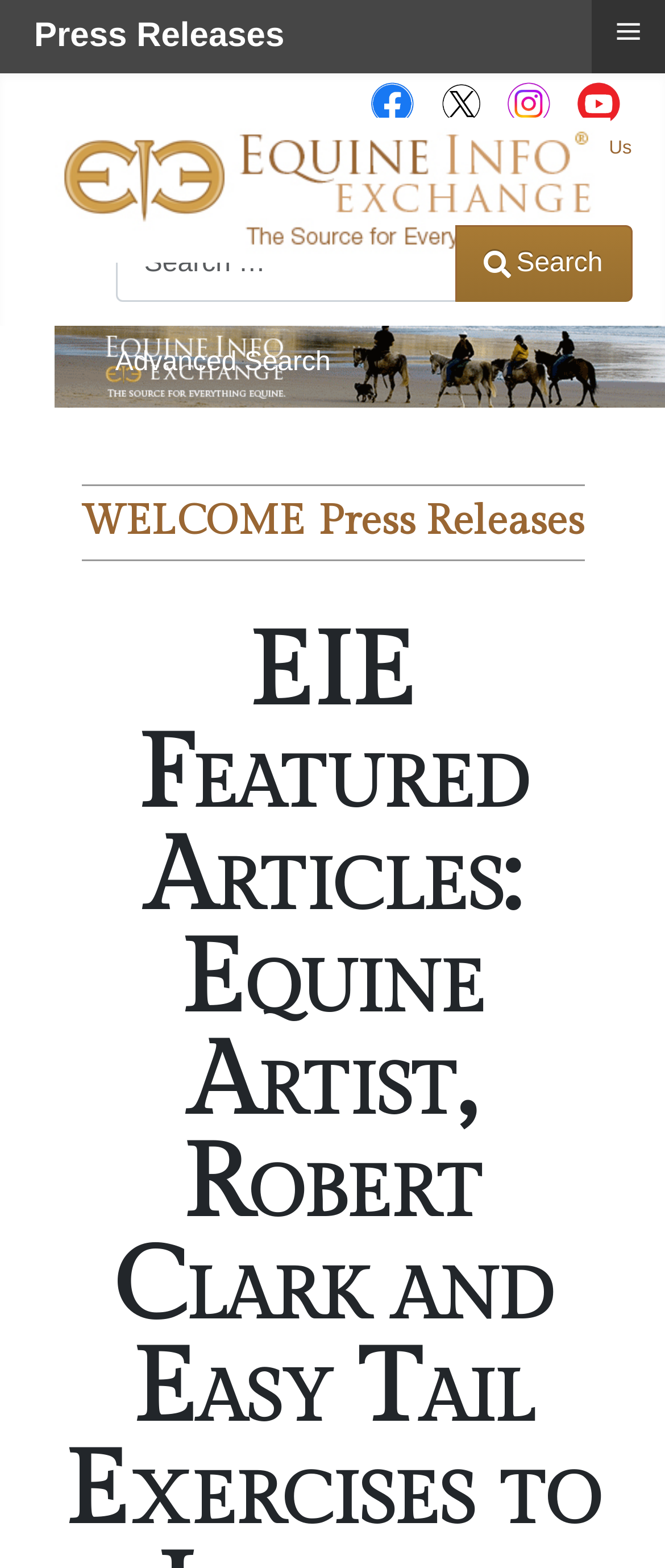Specify the bounding box coordinates of the element's area that should be clicked to execute the given instruction: "Read press releases". The coordinates should be four float numbers between 0 and 1, i.e., [left, top, right, bottom].

[0.478, 0.318, 0.878, 0.348]